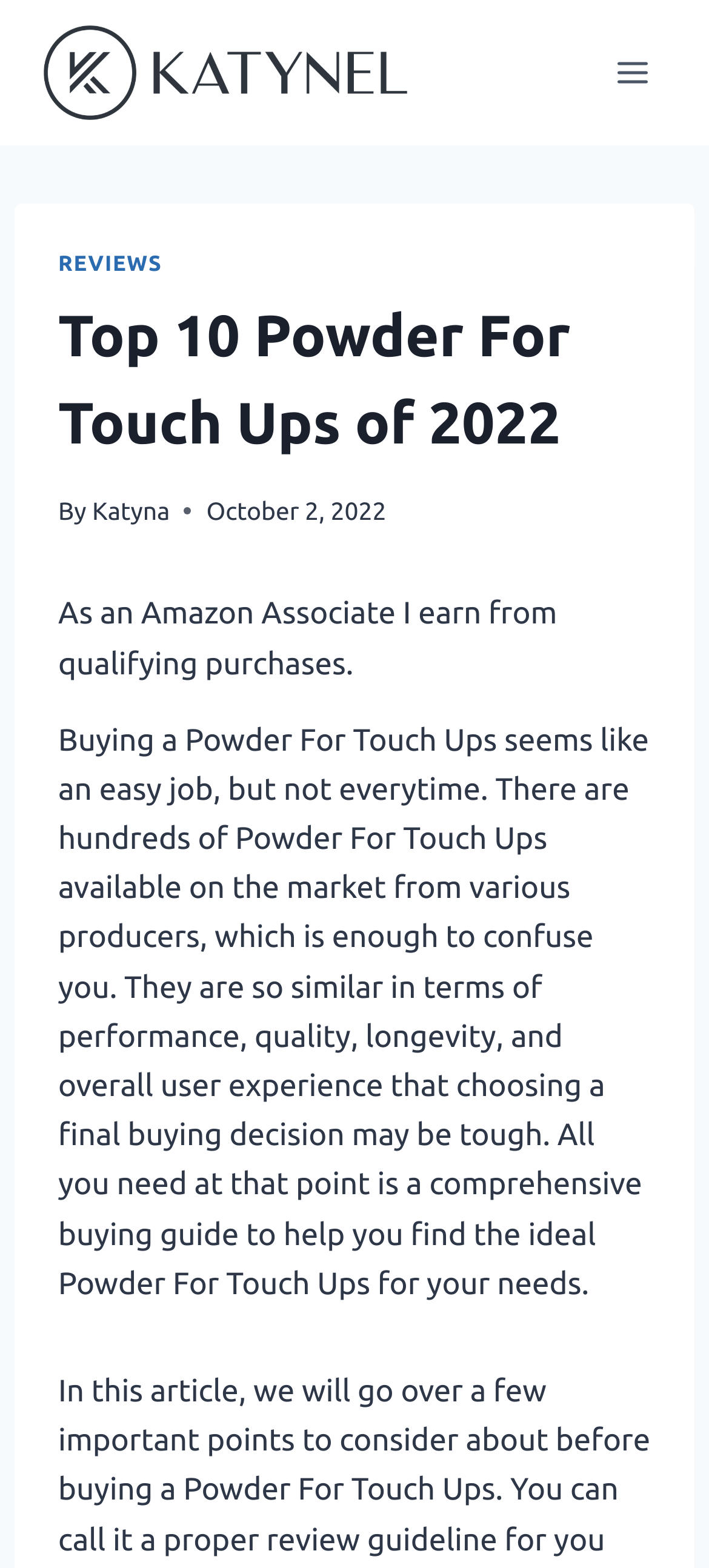Locate the UI element described by Toggle Menu and provide its bounding box coordinates. Use the format (top-left x, top-left y, bottom-right x, bottom-right y) with all values as floating point numbers between 0 and 1.

[0.844, 0.028, 0.938, 0.064]